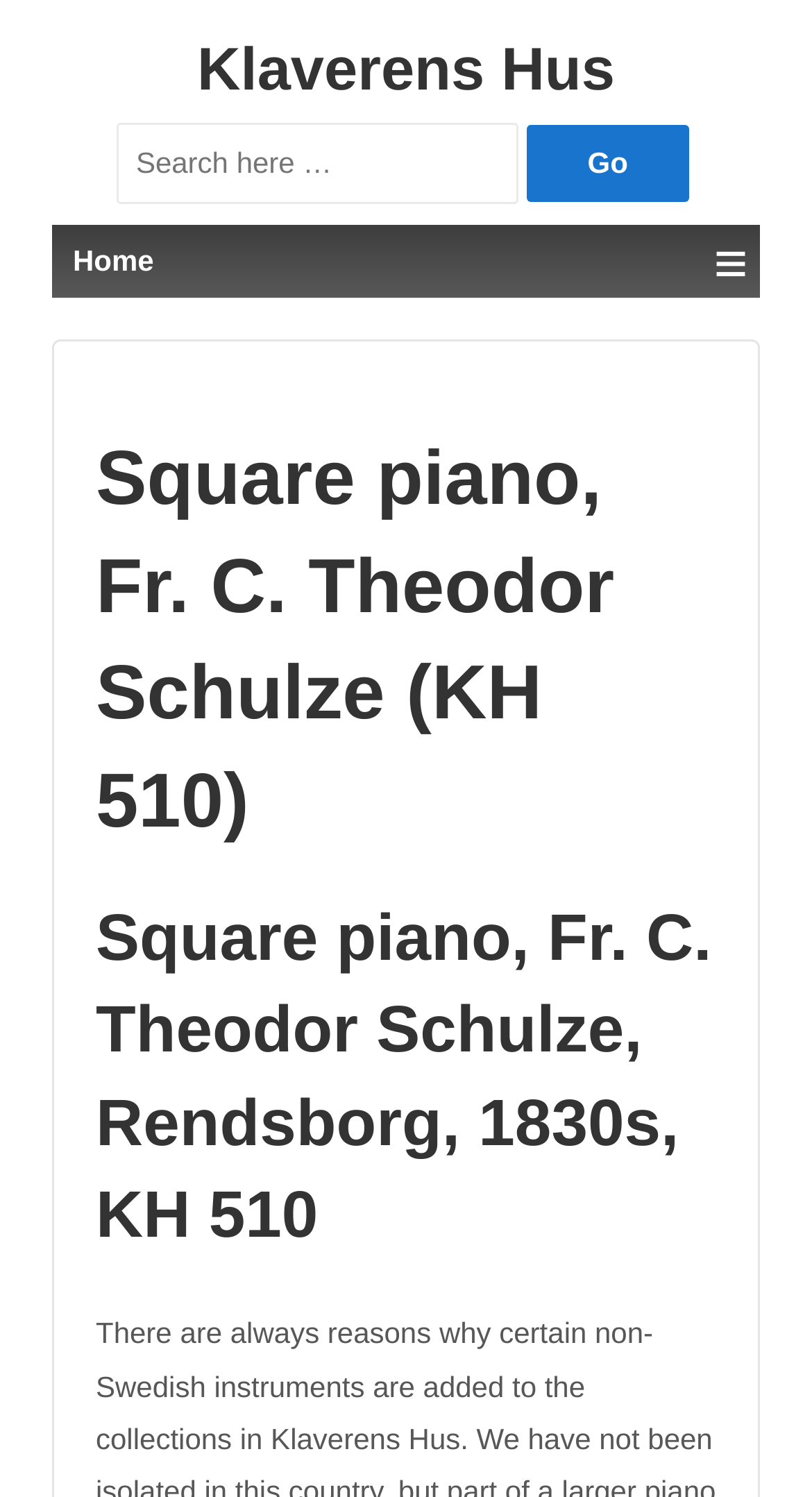Please analyze the image and provide a thorough answer to the question:
Is there a menu or navigation on the webpage?

The presence of a link with the text '≡' suggests that there is a menu or navigation on the webpage. This symbol is commonly used to represent a menu or dropdown list.